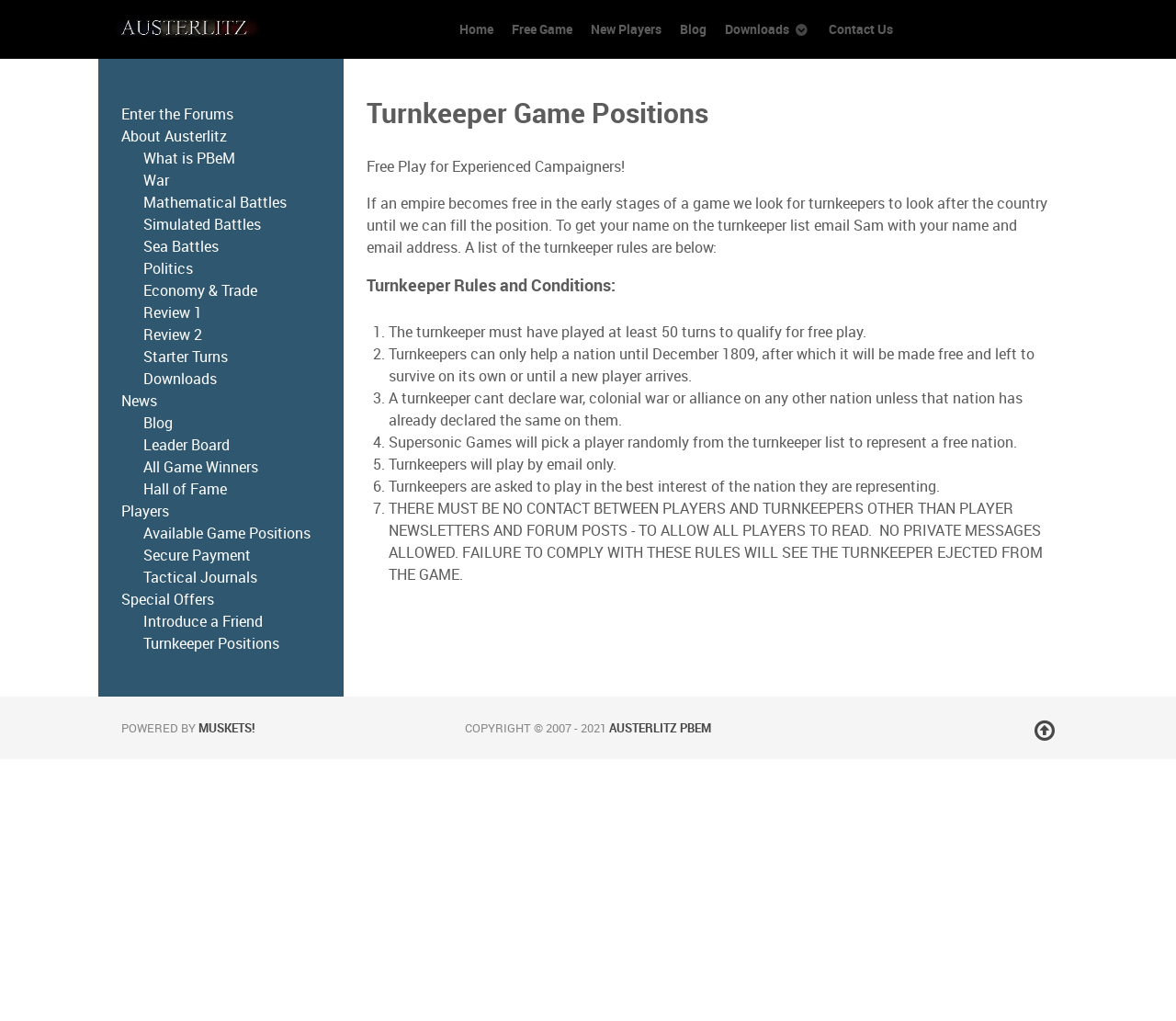What is the first link on the top navigation bar? Refer to the image and provide a one-word or short phrase answer.

Home